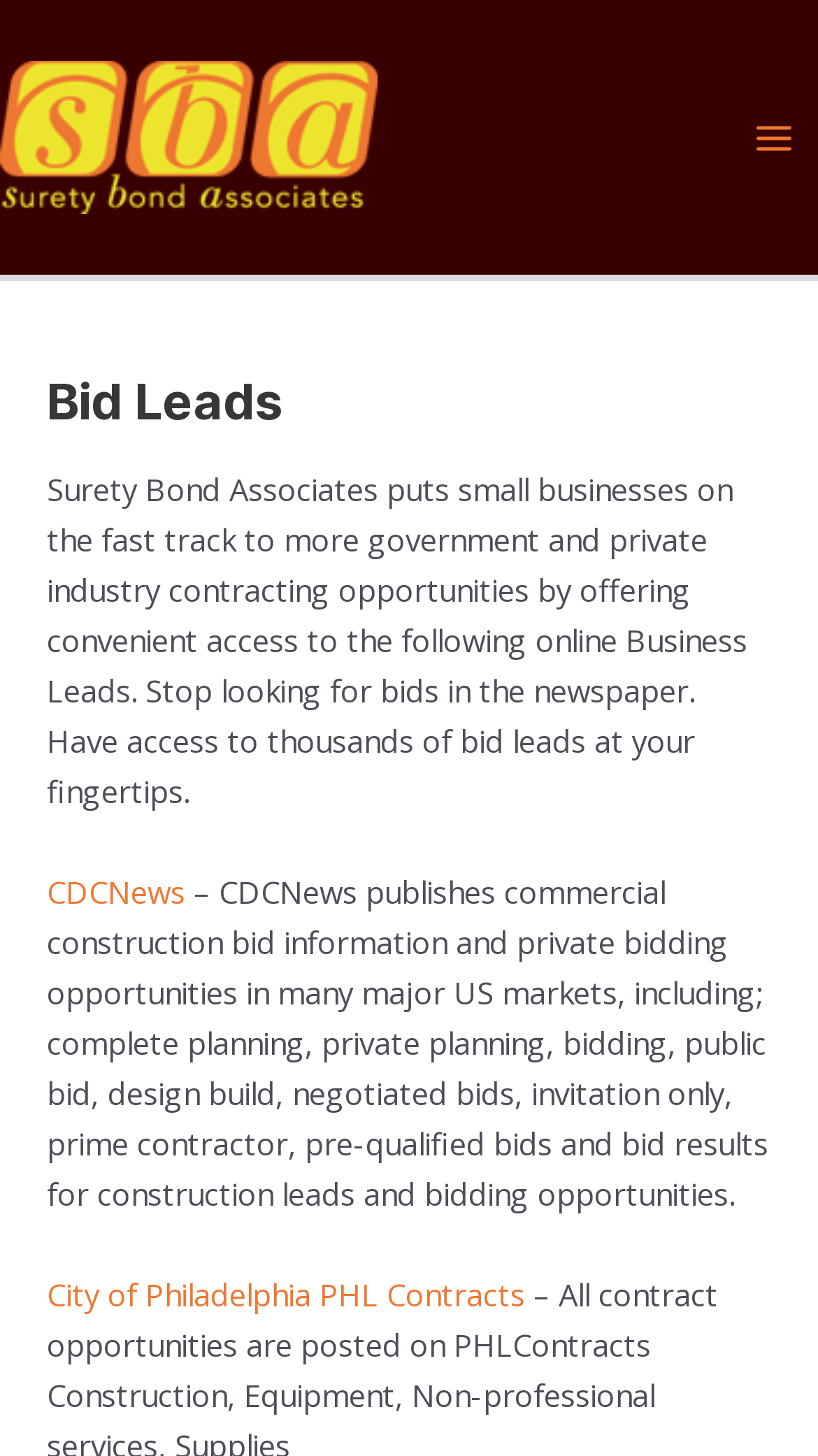How many links are there in the main content?
Examine the image closely and answer the question with as much detail as possible.

There are three links in the main content area: 'CDCNews', 'City of Philadelphia PHL Contracts', and 'Surety Bond Associates'.